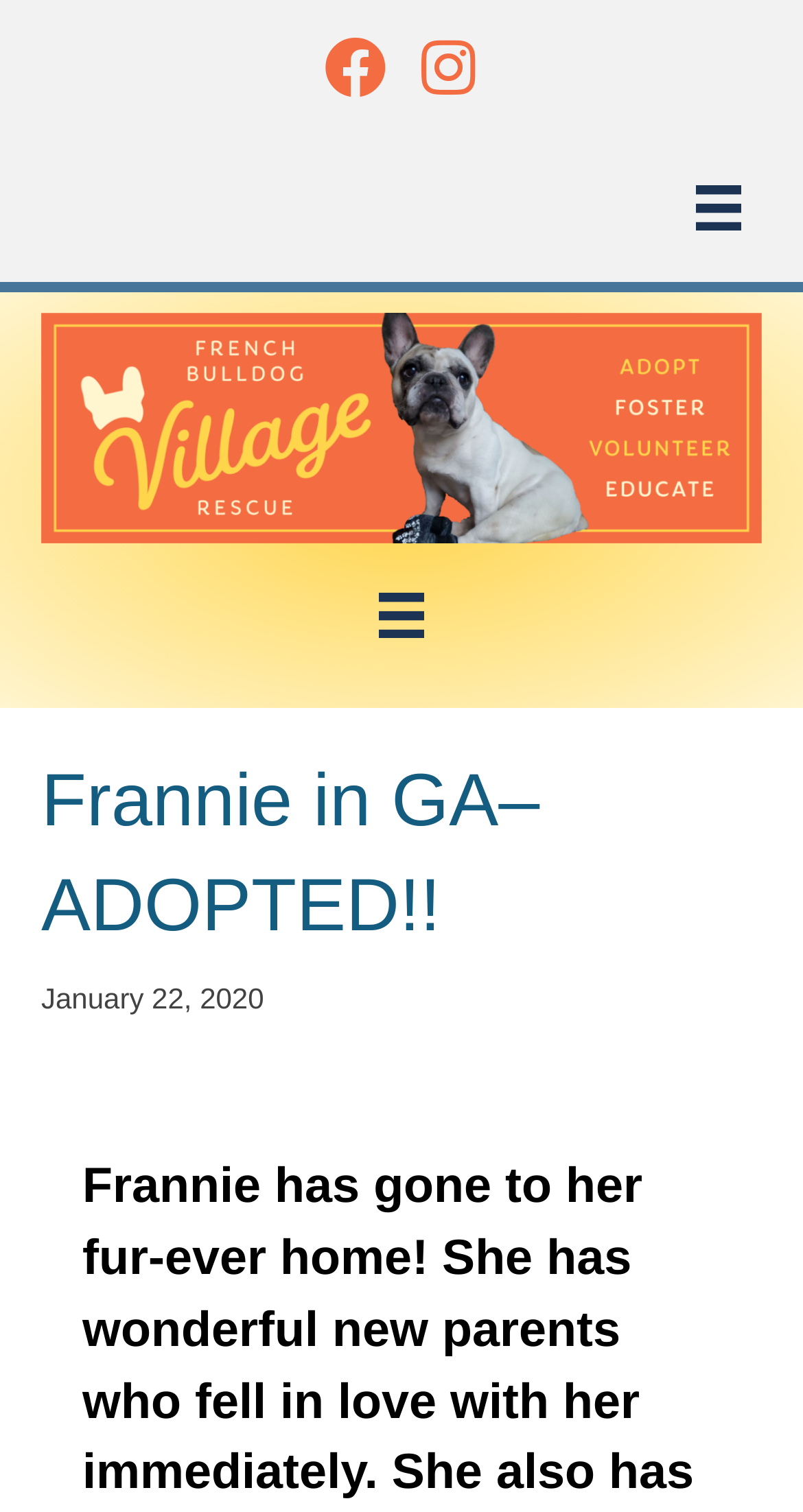Consider the image and give a detailed and elaborate answer to the question: 
How many social media buttons are present?

The webpage has two social media buttons, one for Facebook and one for Instagram, which are located at the top of the webpage and have distinct bounding box coordinates.